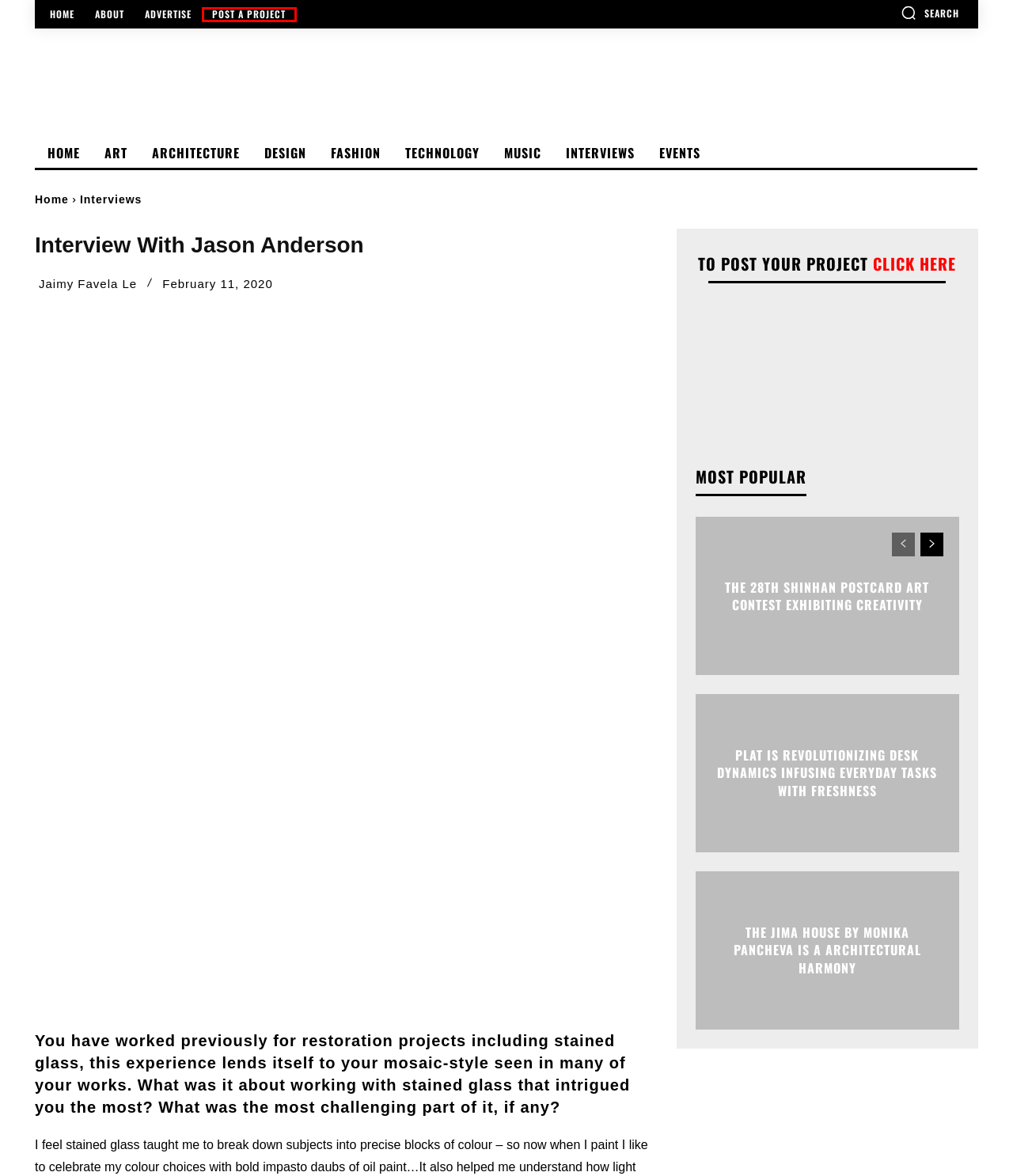Given a webpage screenshot with a UI element marked by a red bounding box, choose the description that best corresponds to the new webpage that will appear after clicking the element. The candidates are:
A. Advertise - Visual Atelier 8
B. Music - Visual Atelier 8
C. Post A Project - Visual Atelier 8
D. About - Visual Atelier 8
E. Technology - Visual Atelier 8
F. The Jima House by Monika Pancheva is a Architectural Harmony - Visual Atelier 8
G. Design - Visual Atelier 8
H. The 28th ShinHan Postcard Art Contest Exhibiting Creativity - Visual Atelier 8

C